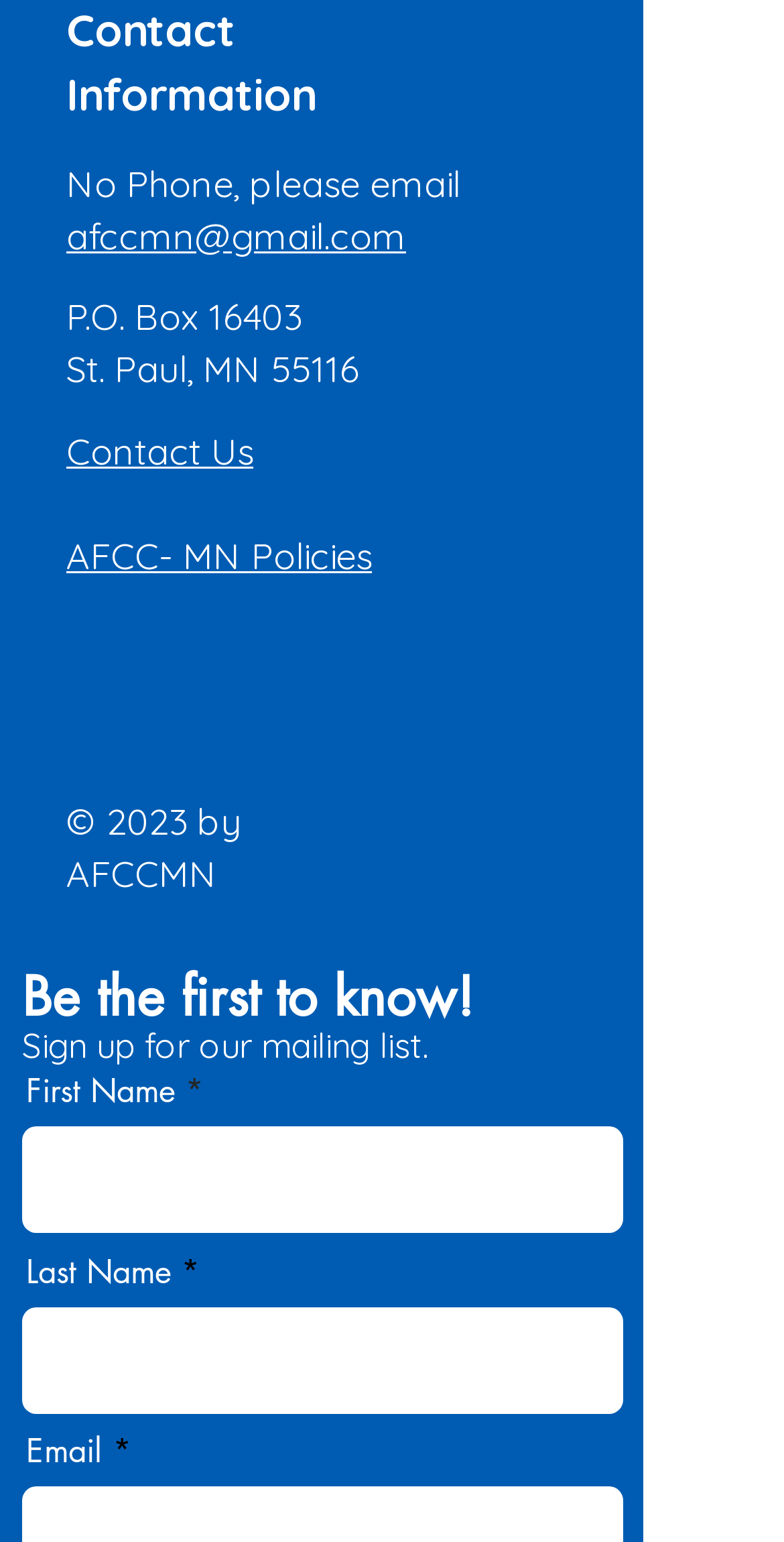How many social media links are available?
Provide a thorough and detailed answer to the question.

The social media links are located in the 'Social Bar' section, which is located below the 'Contact Information' section. There are two links, one labeled 'Facebook' and the other labeled 'LinkedIn'.